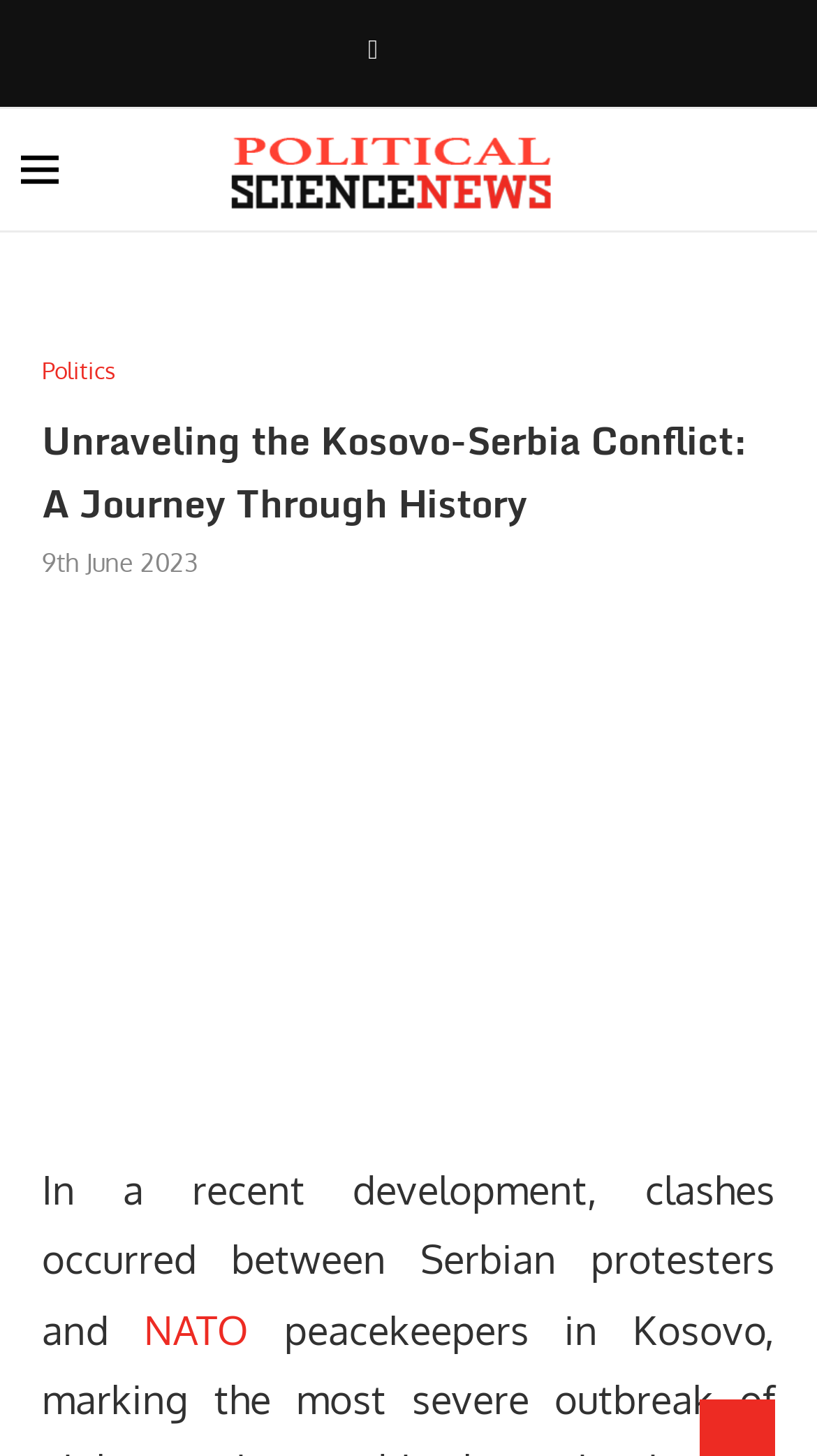What organization is mentioned in the article?
Look at the image and construct a detailed response to the question.

The organization mentioned in the article is NATO, which can be found in the text 'In a recent development, clashes occurred between Serbian protesters and...' followed by a link to 'NATO'.